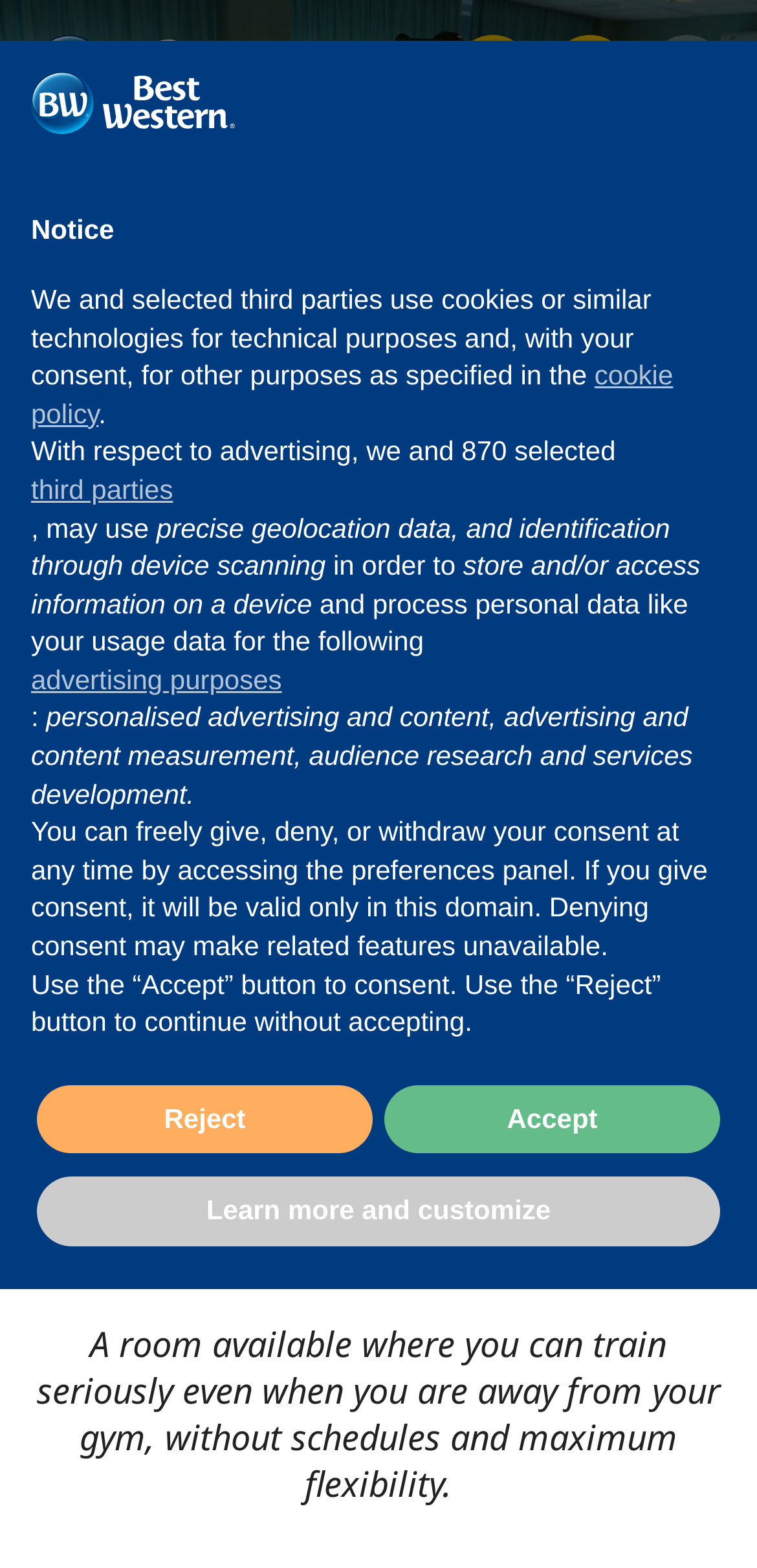Bounding box coordinates are specified in the format (top-left x, top-left y, bottom-right x, bottom-right y). All values are floating point numbers bounded between 0 and 1. Please provide the bounding box coordinate of the region this sentence describes: SAFE STAY

[0.04, 0.244, 0.389, 0.28]